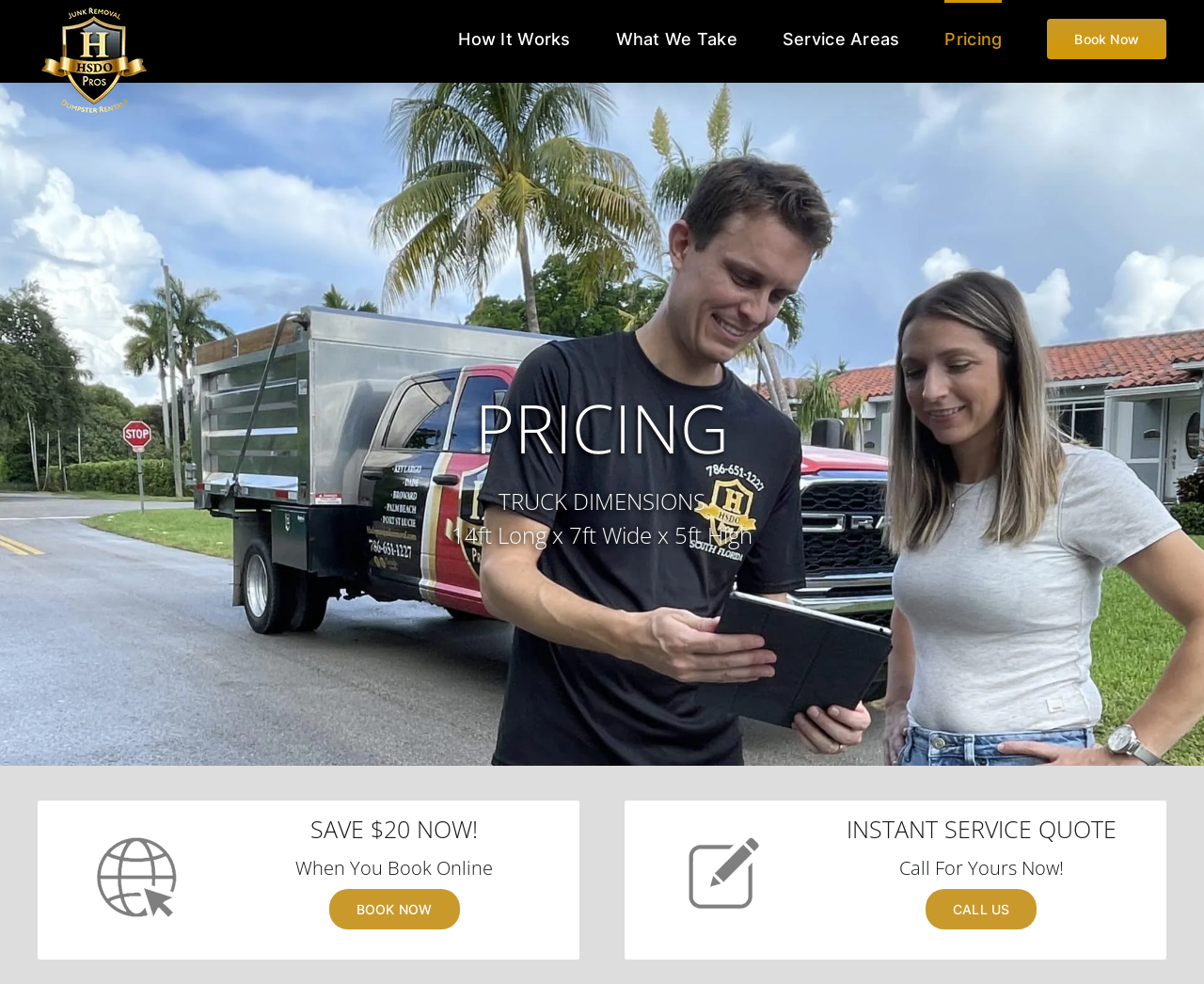Please identify the bounding box coordinates of the element I should click to complete this instruction: 'Get an instant service quote'. The coordinates should be given as four float numbers between 0 and 1, like this: [left, top, right, bottom].

[0.681, 0.825, 0.949, 0.861]